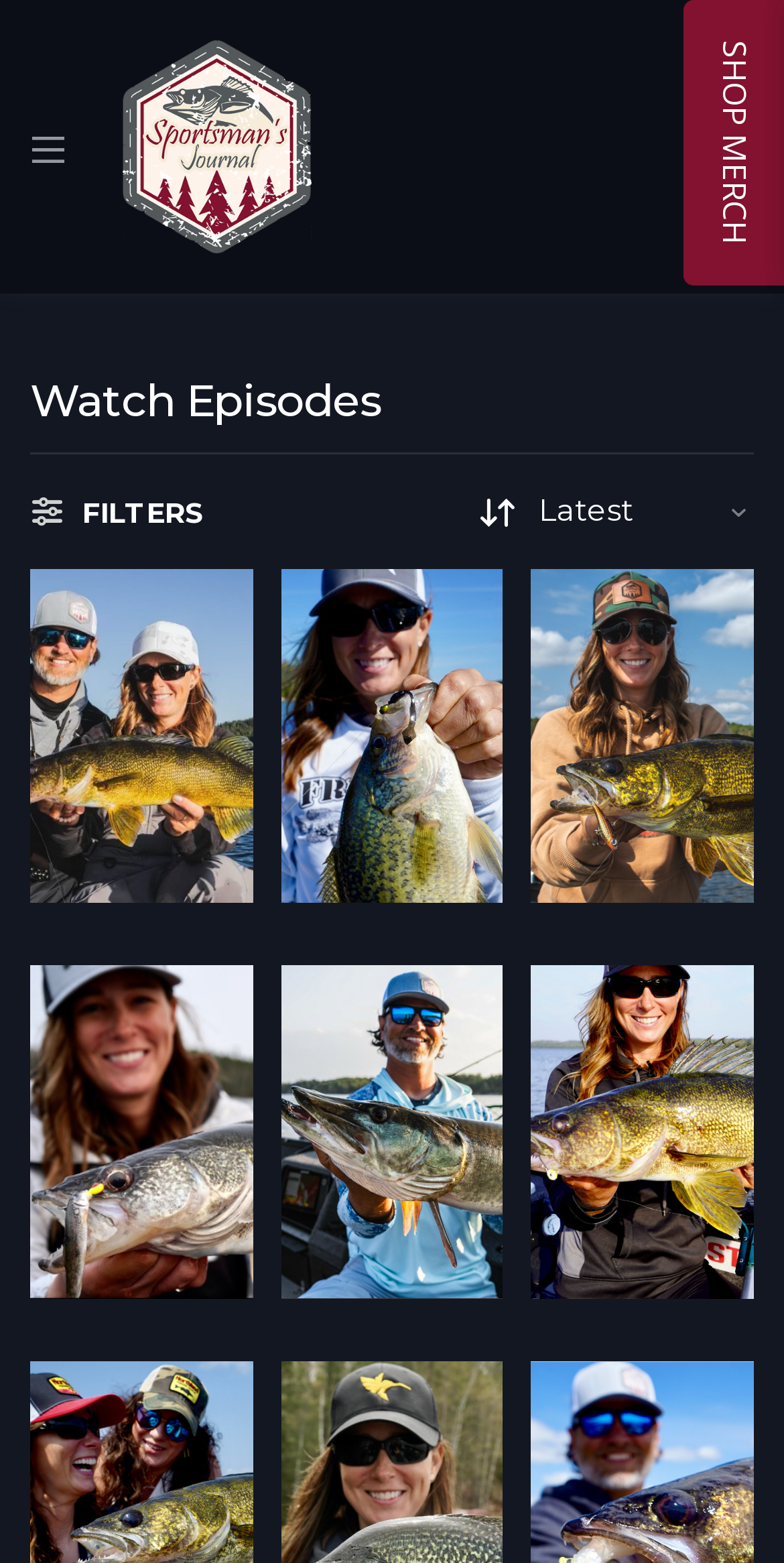What is the purpose of the button with a filter icon?
Provide an in-depth answer to the question, covering all aspects.

The button with a filter icon has the text ' FILTERS', which suggests that it is used to filter episodes. This button is located near the 'Watch Episodes' heading, which further supports this conclusion.